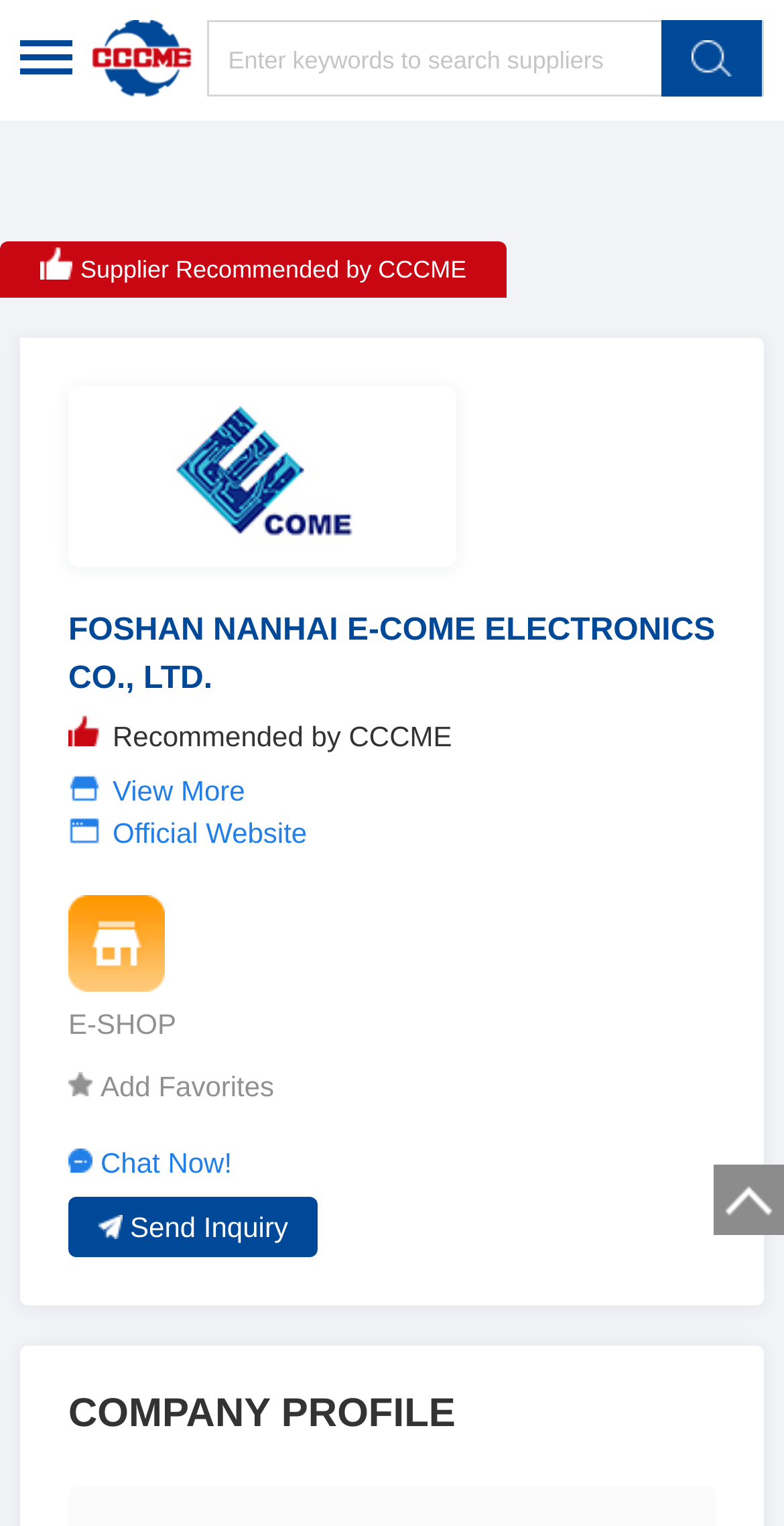Provide your answer in a single word or phrase: 
How many images are there on the webpage?

7